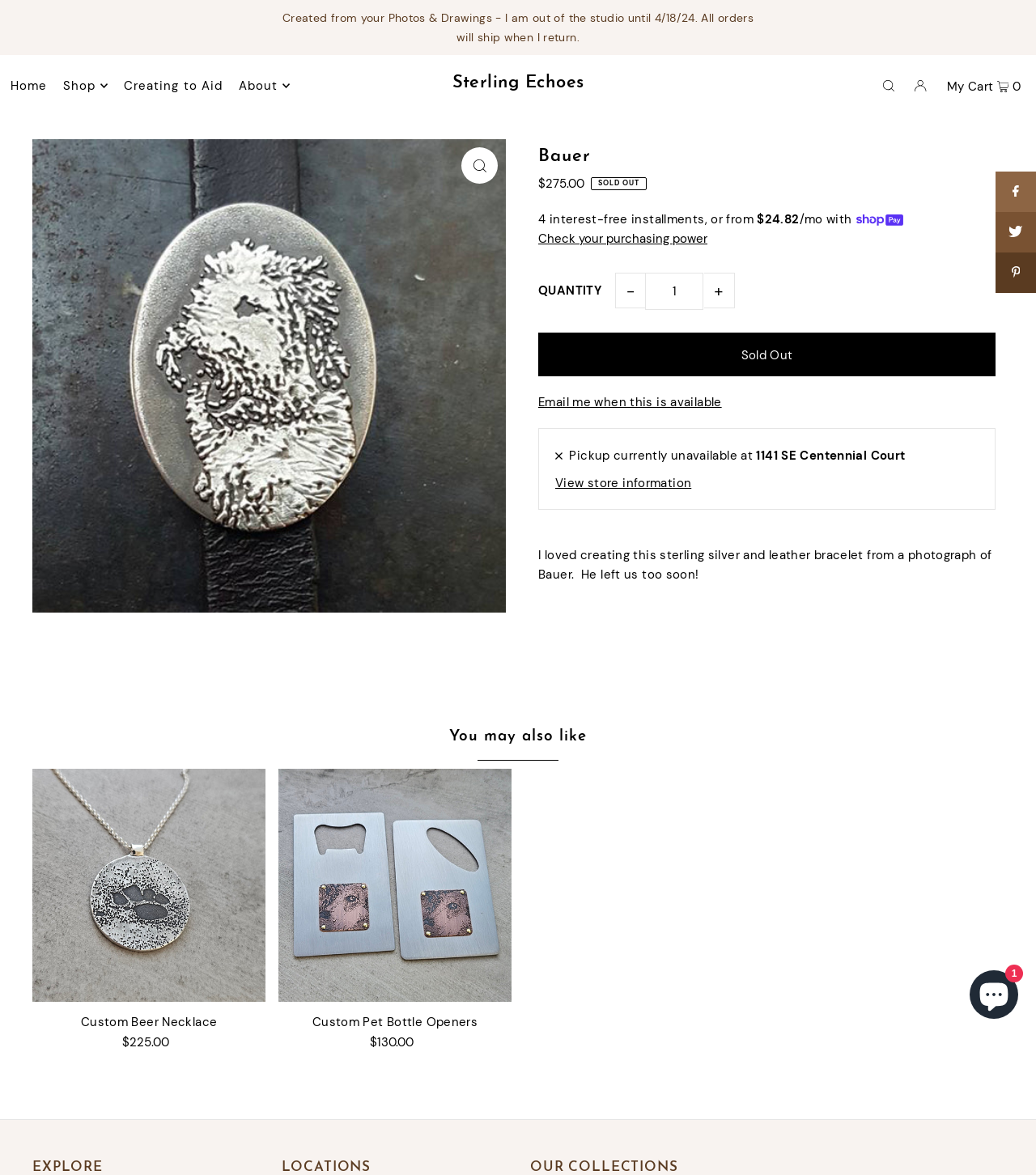What is the price of the Bauer bracelet?
Kindly give a detailed and elaborate answer to the question.

The price of the Bauer bracelet can be found in the product description section, where it is listed as '$275.00'.